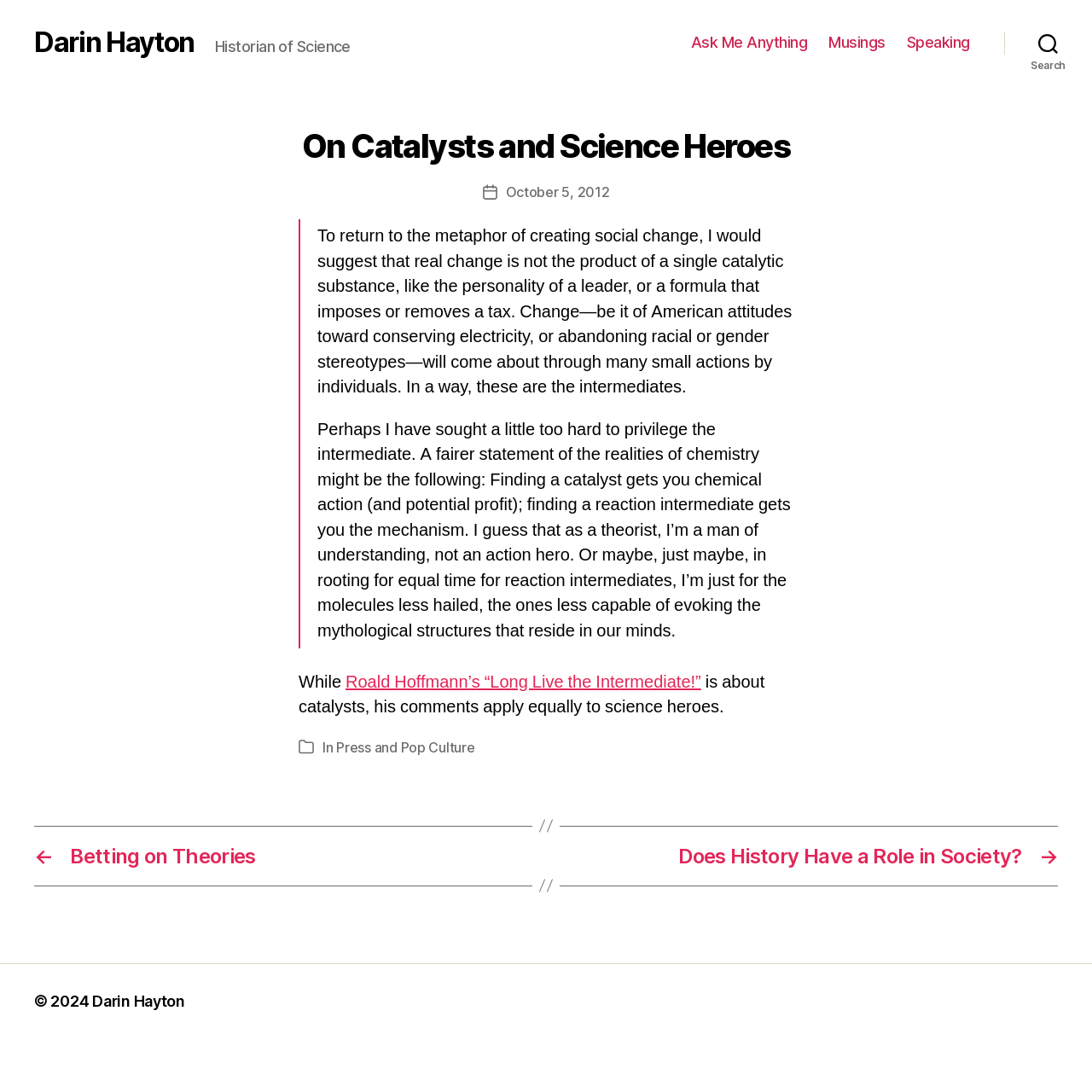Bounding box coordinates are given in the format (top-left x, top-left y, bottom-right x, bottom-right y). All values should be floating point numbers between 0 and 1. Provide the bounding box coordinate for the UI element described as: Ask Me Anything

[0.633, 0.031, 0.739, 0.047]